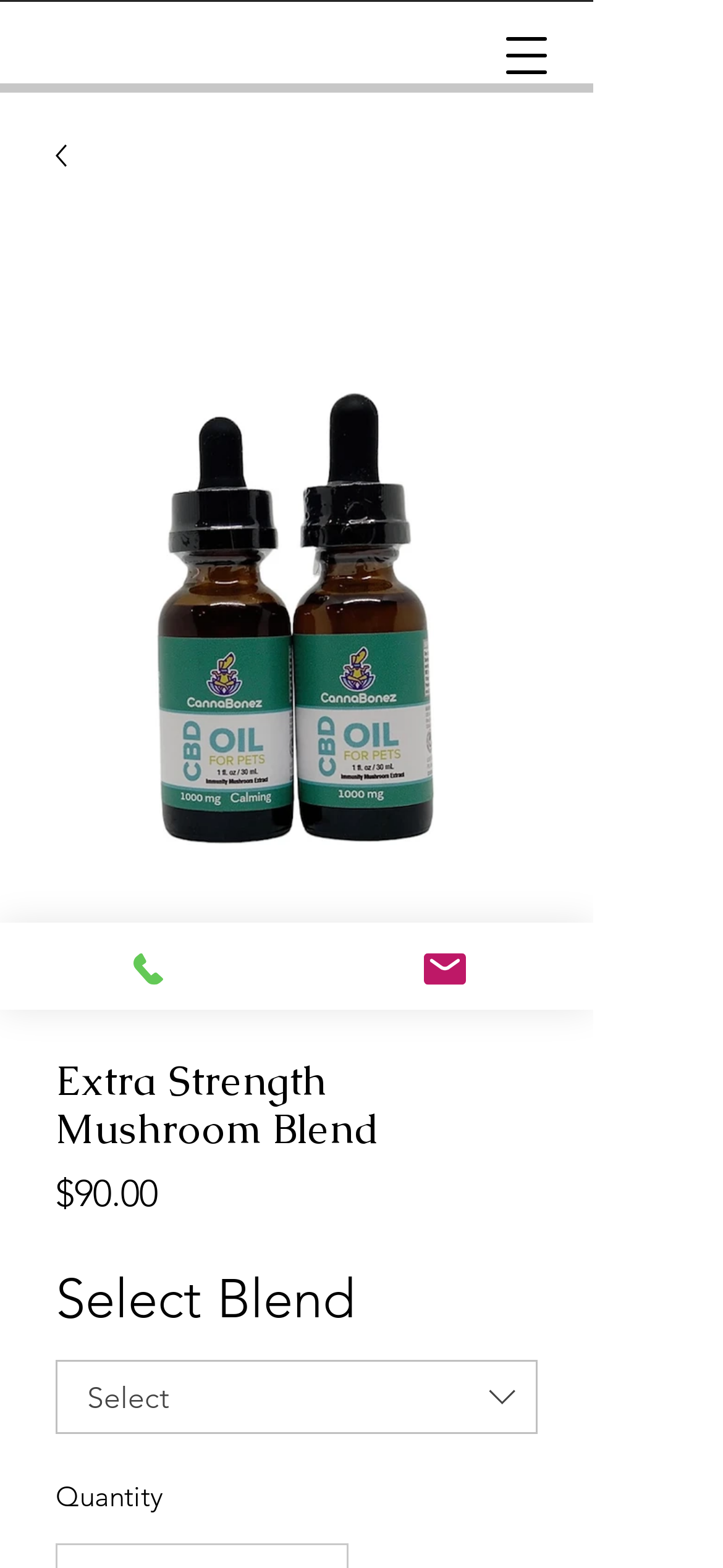Extract the main title from the webpage and generate its text.

Extra Strength Mushroom Blend